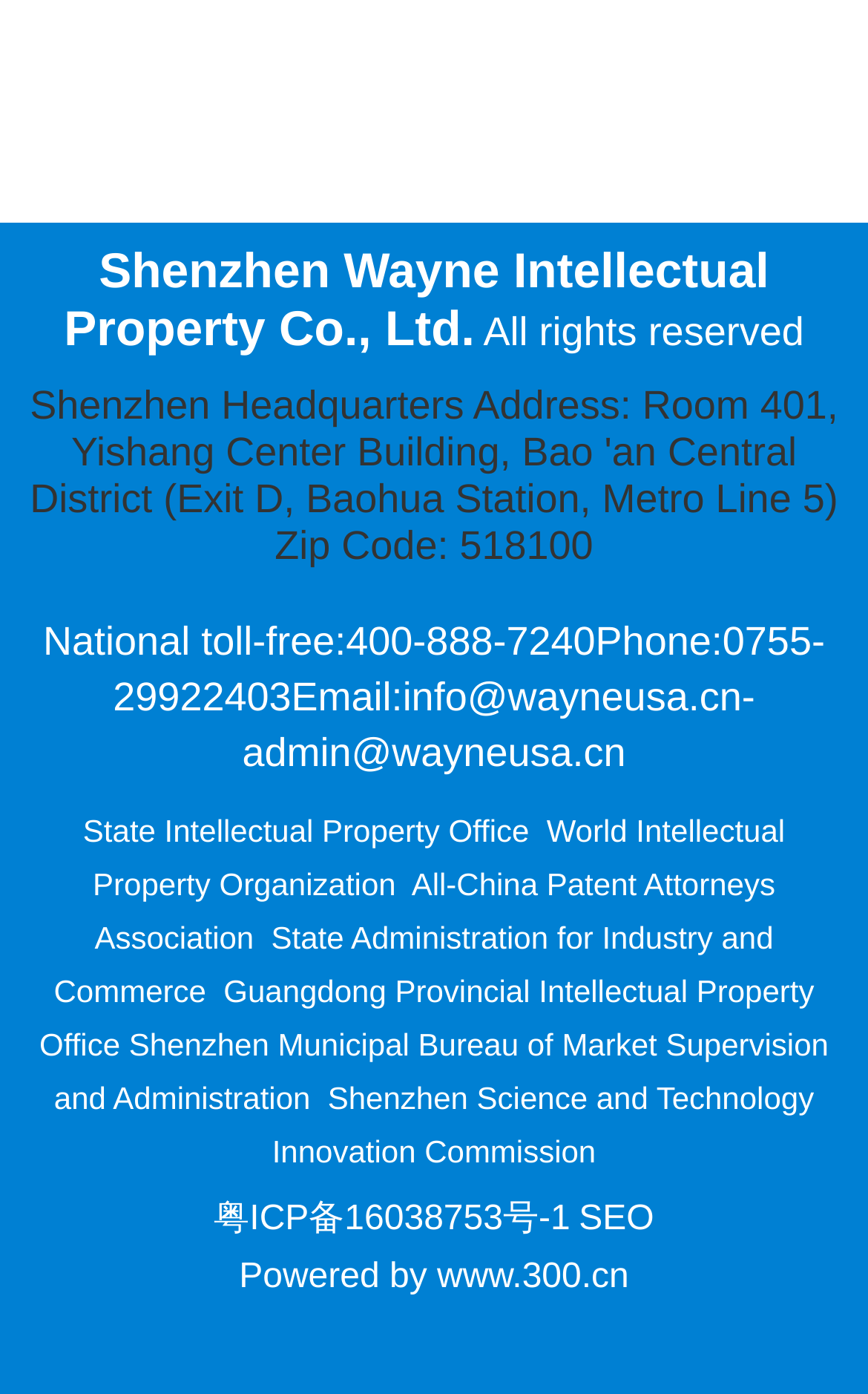What is the phone number mentioned for Shenzhen?
Please respond to the question with a detailed and thorough explanation.

I found the phone number '0755-29922403' mentioned on the webpage, which is specific to Shenzhen and is linked to an external website.